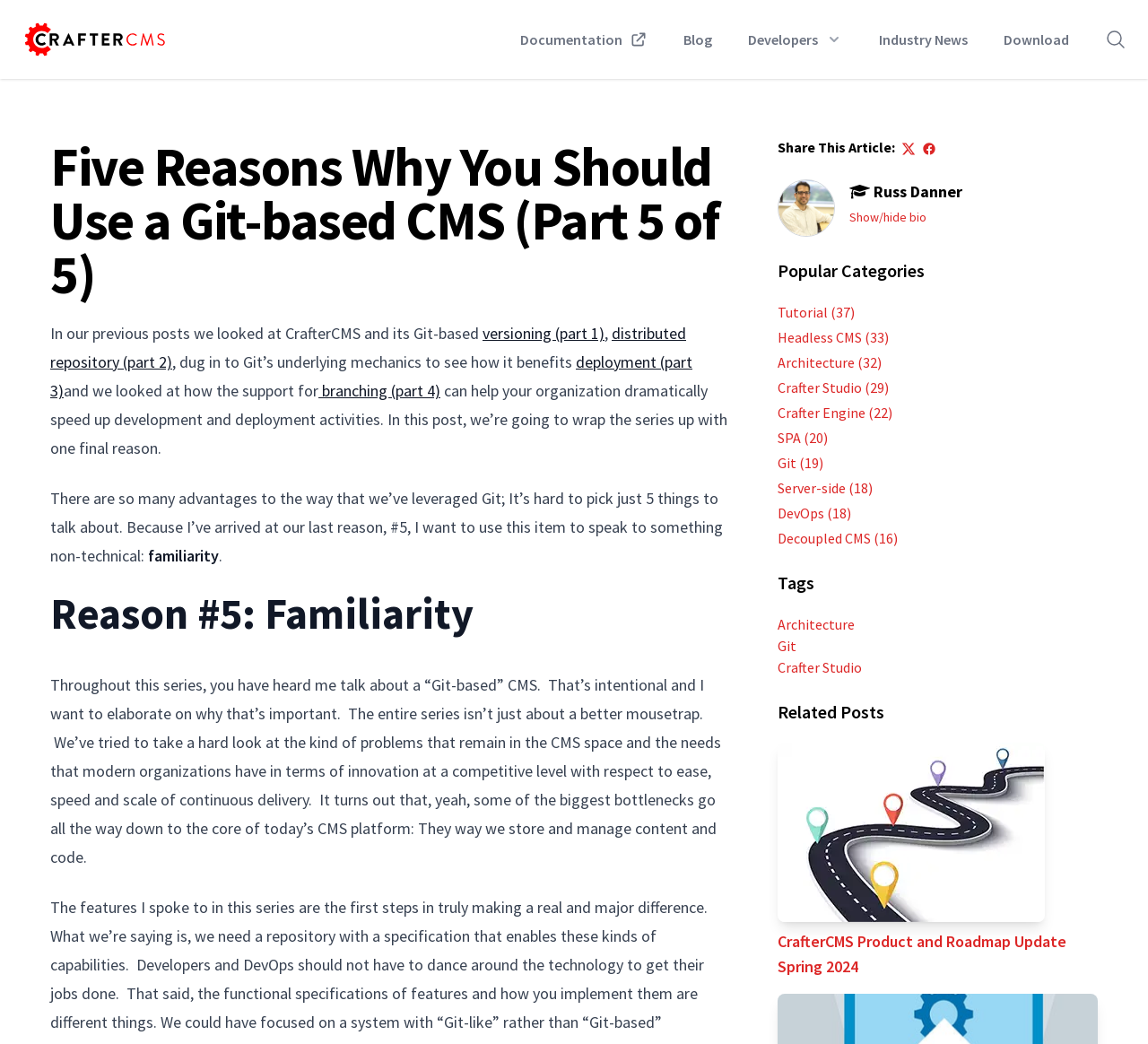Please give a short response to the question using one word or a phrase:
What is the topic of the blog post?

Git-based CMS